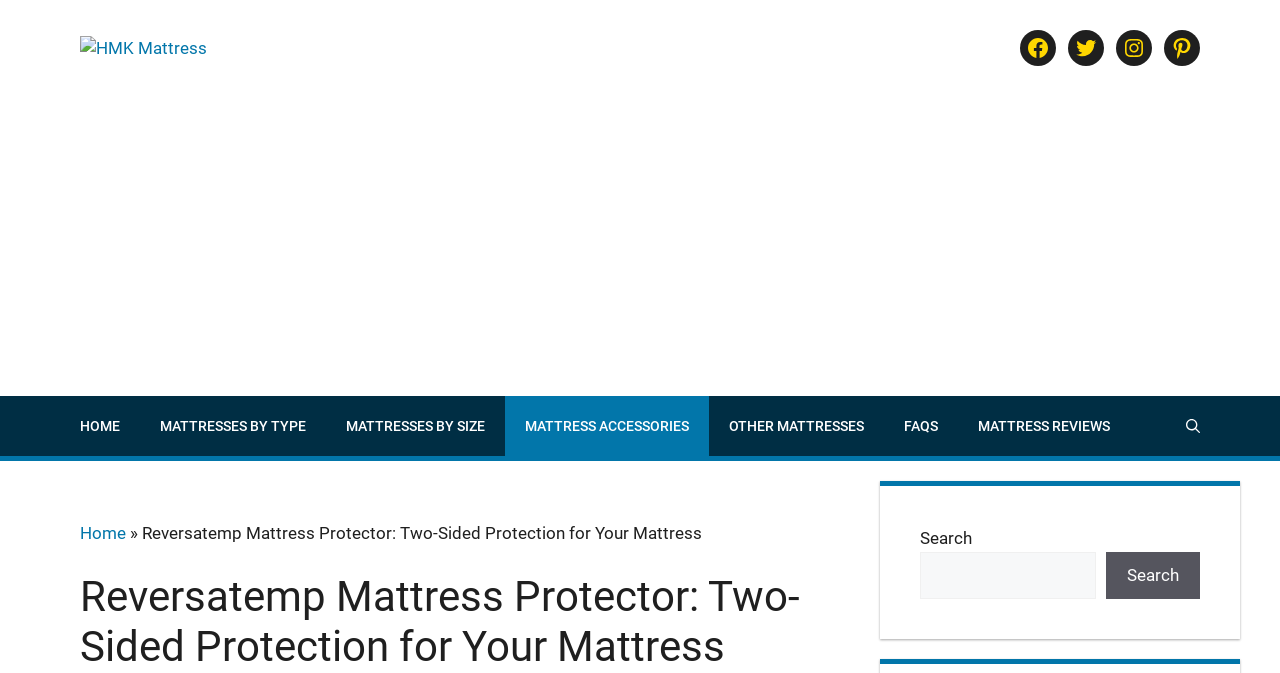Identify the webpage's primary heading and generate its text.

Reversatemp Mattress Protector: Two-Sided Protection for Your Mattress